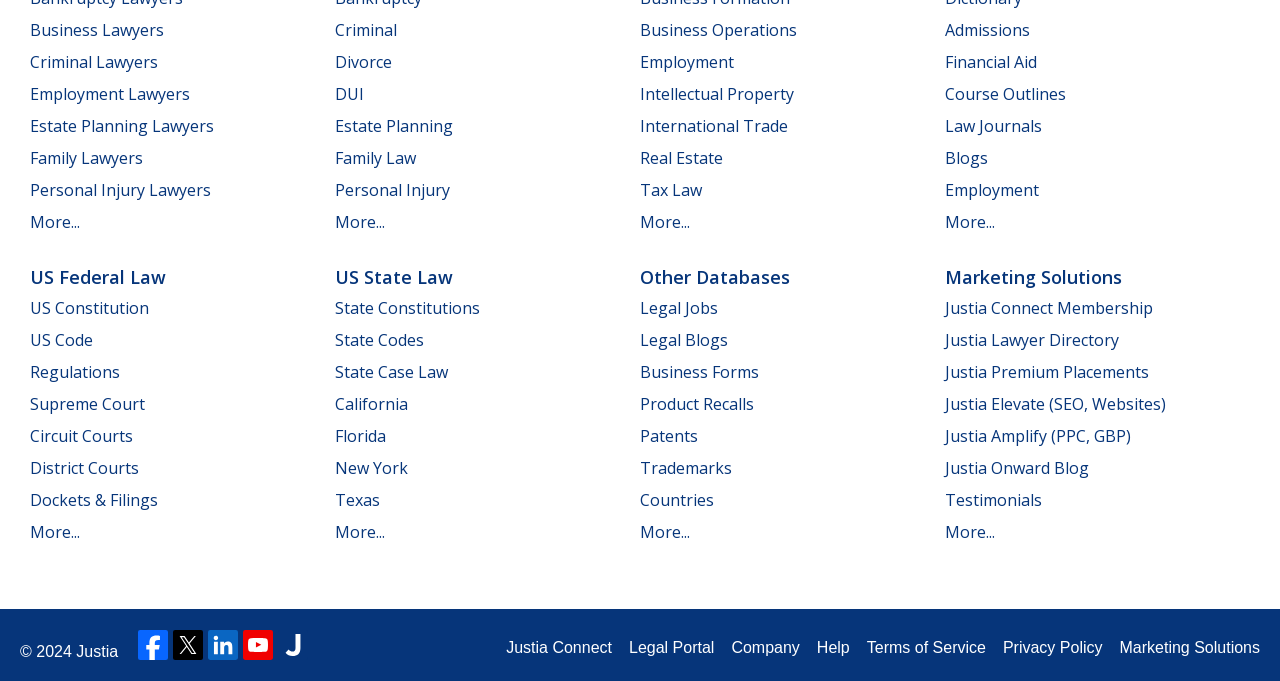Using the format (top-left x, top-left y, bottom-right x, bottom-right y), and given the element description, identify the bounding box coordinates within the screenshot: parent_node: To date name="SearchDocumentForm[to]"

None